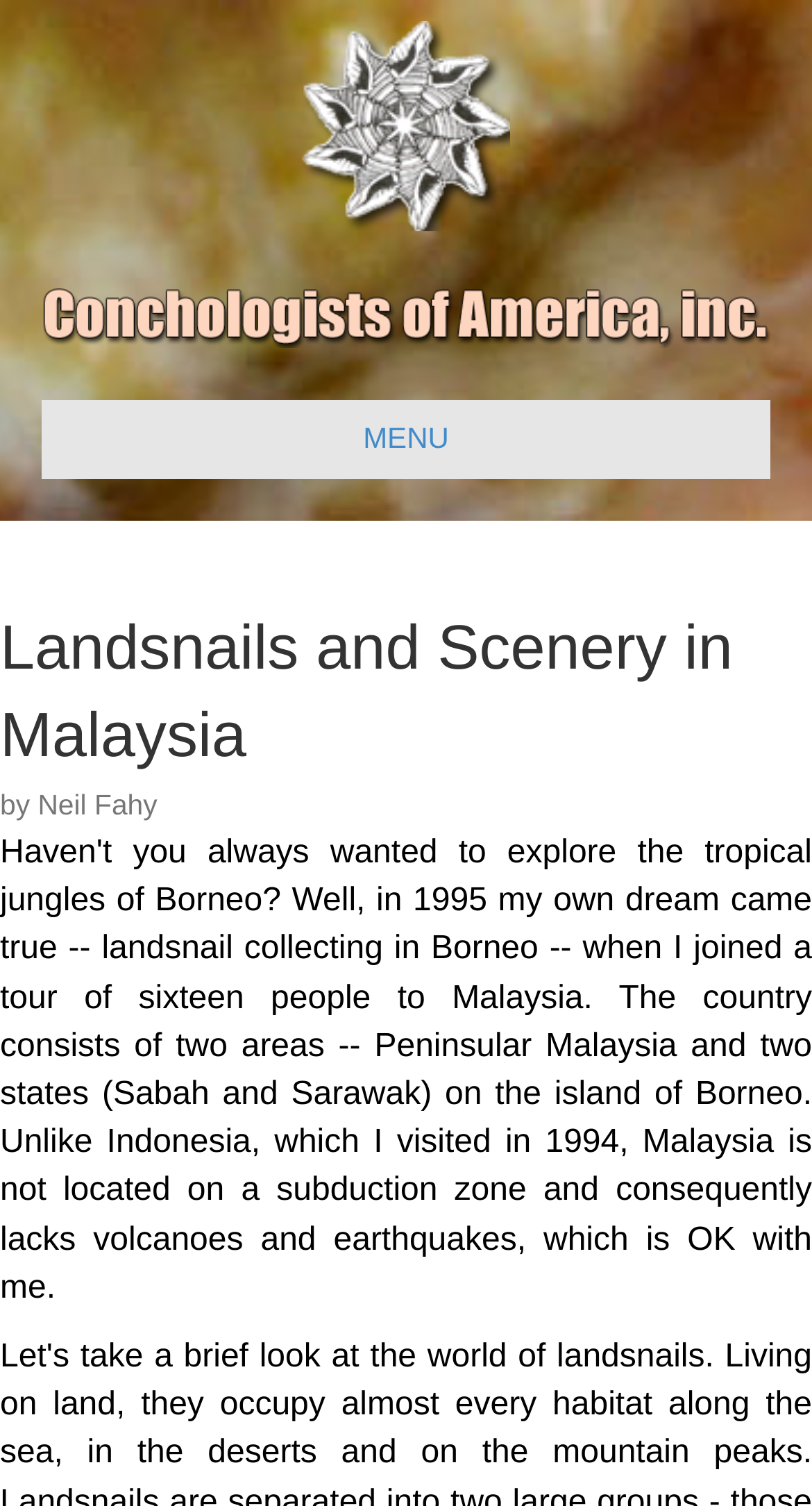What is the position of the navigation menu?
Analyze the screenshot and provide a detailed answer to the question.

I compared the y1 and y2 coordinates of the navigation menu element with other elements and found that it has a smaller y1 value, indicating that it is located at the top of the webpage.